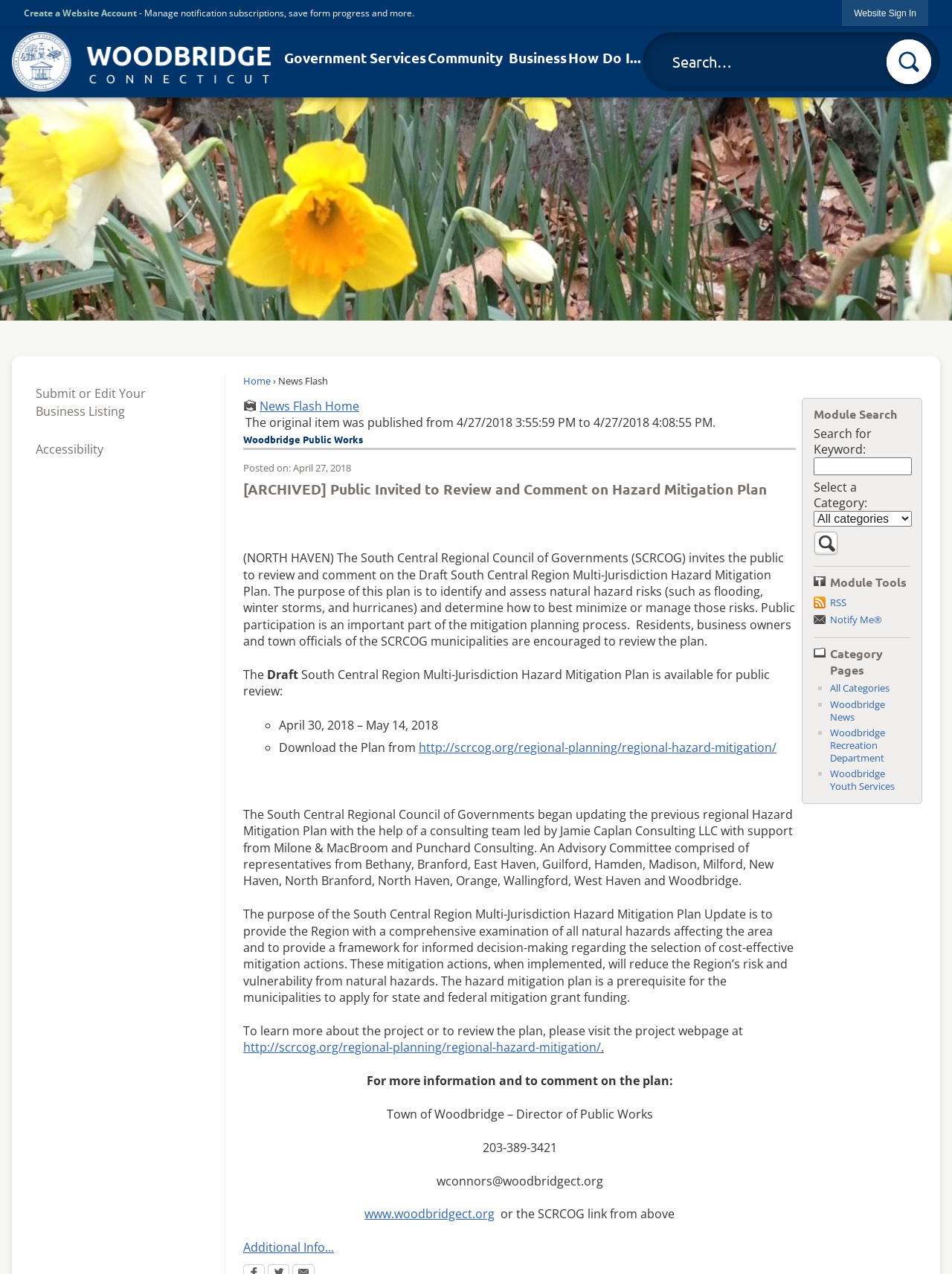Determine the bounding box coordinates of the clickable element to achieve the following action: 'Click the 'Agreed' button'. Provide the coordinates as four float values between 0 and 1, formatted as [left, top, right, bottom].

None